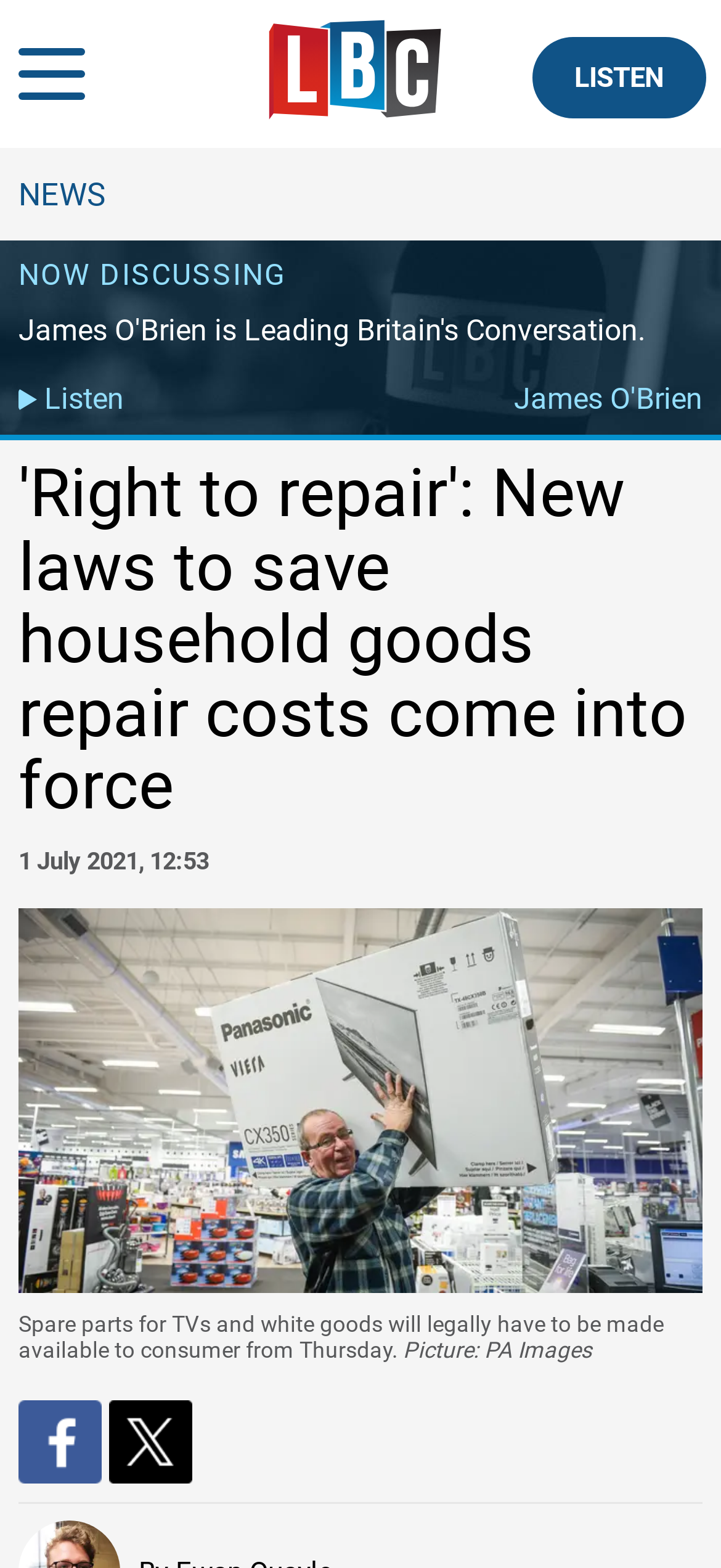Please identify the bounding box coordinates of the element on the webpage that should be clicked to follow this instruction: "View Laura Herald's profile". The bounding box coordinates should be given as four float numbers between 0 and 1, formatted as [left, top, right, bottom].

None